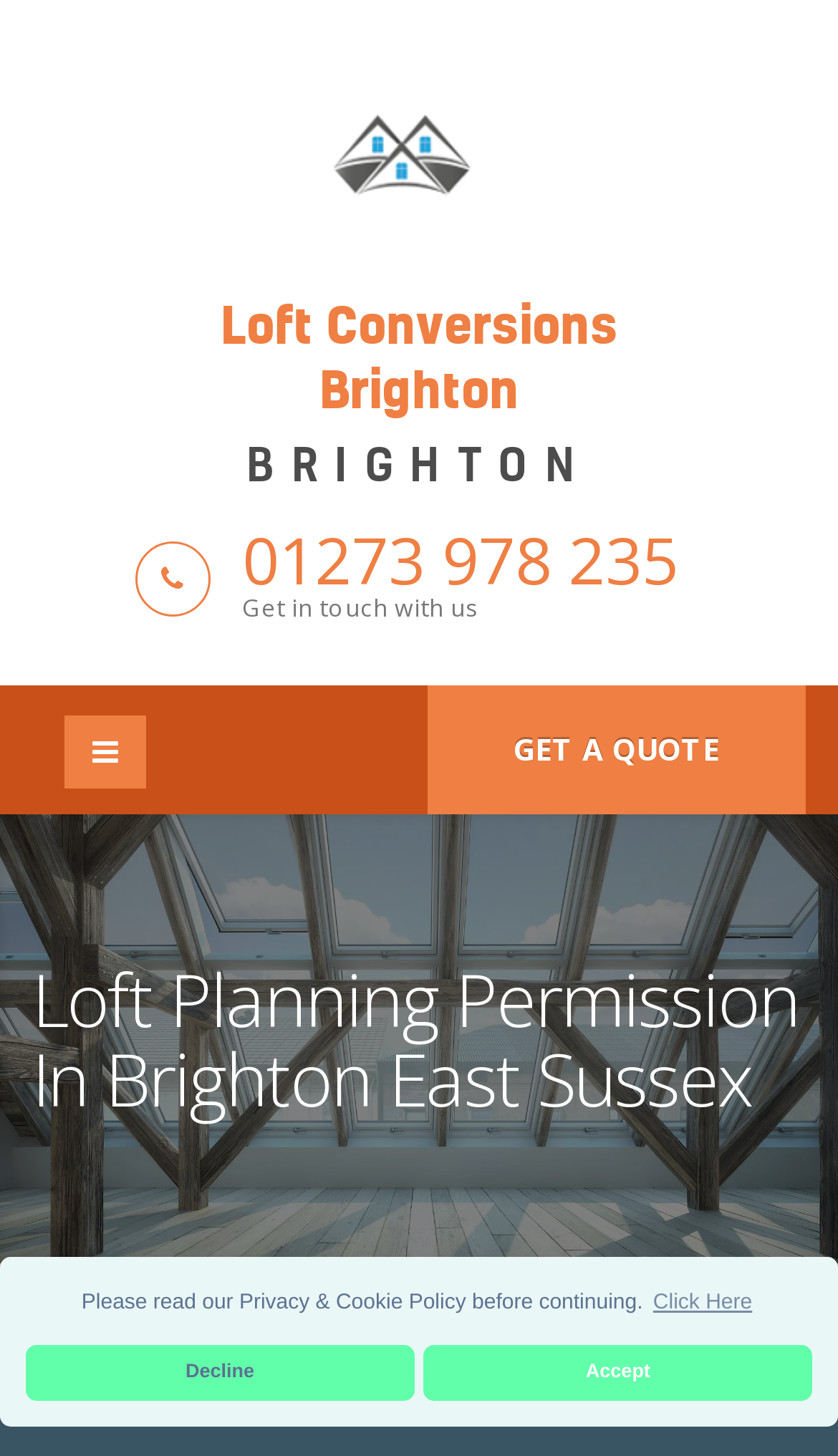Using the information from the screenshot, answer the following question thoroughly:
What is the phone number to get in touch with Loft Conversions Brighton?

I found the phone number by looking at the heading element that says '01273 978 235' and also has a link with the same text. This is likely the phone number to contact Loft Conversions Brighton.